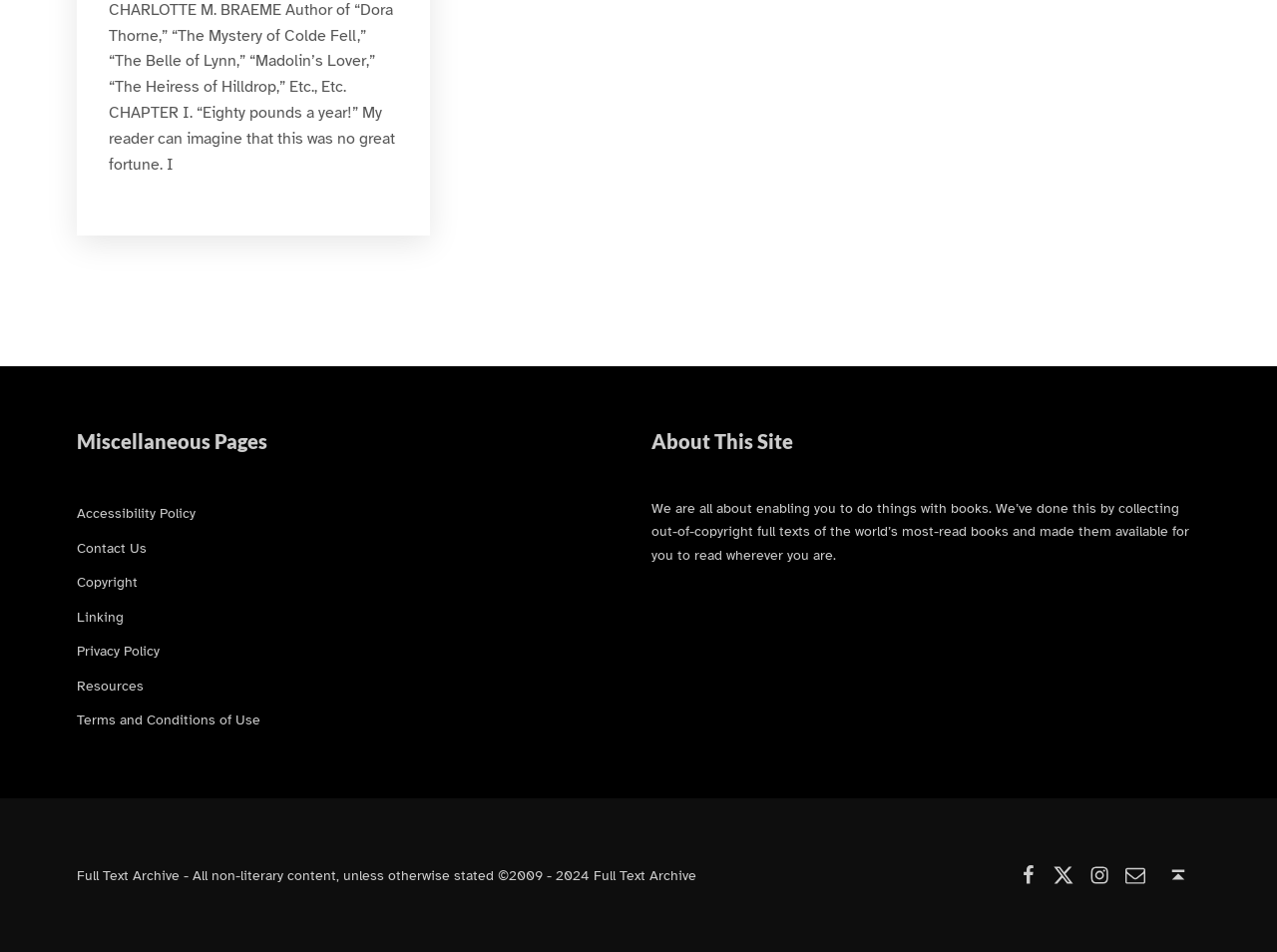Please specify the bounding box coordinates of the element that should be clicked to execute the given instruction: 'Read About This Site'. Ensure the coordinates are four float numbers between 0 and 1, expressed as [left, top, right, bottom].

[0.51, 0.524, 0.931, 0.592]